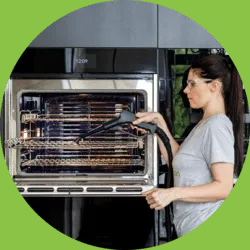Using the information from the screenshot, answer the following question thoroughly:
Who might be particularly interested in Vapour Clean's services?

The caption suggests that Vapour Clean's services, which emphasize thoroughness and customer satisfaction, are particularly appealing to those preparing for events, moves, or simply wanting to maintain a pristine home environment.